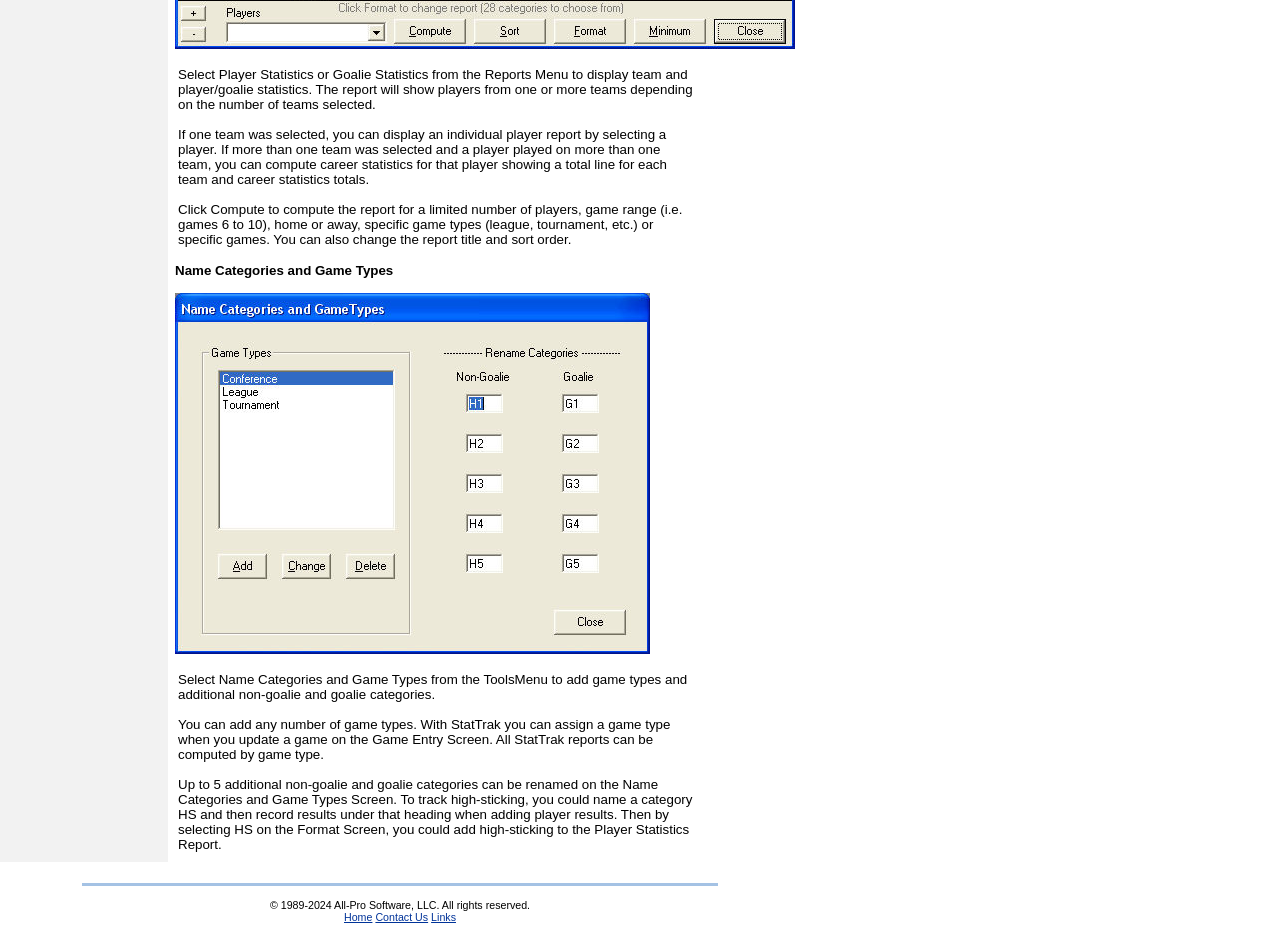Bounding box coordinates are specified in the format (top-left x, top-left y, bottom-right x, bottom-right y). All values are floating point numbers bounded between 0 and 1. Please provide the bounding box coordinate of the region this sentence describes: Contact Us

[0.293, 0.972, 0.334, 0.984]